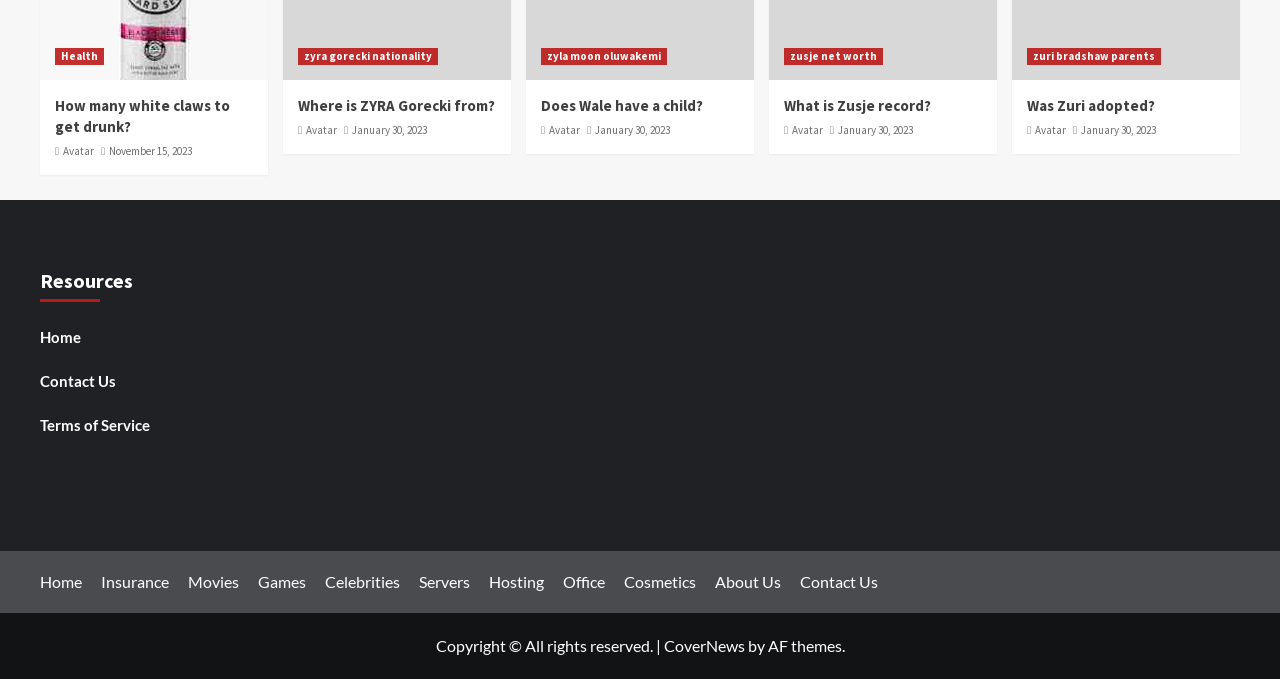What is the date of the second article?
Based on the image, answer the question with a single word or brief phrase.

January 30, 2023